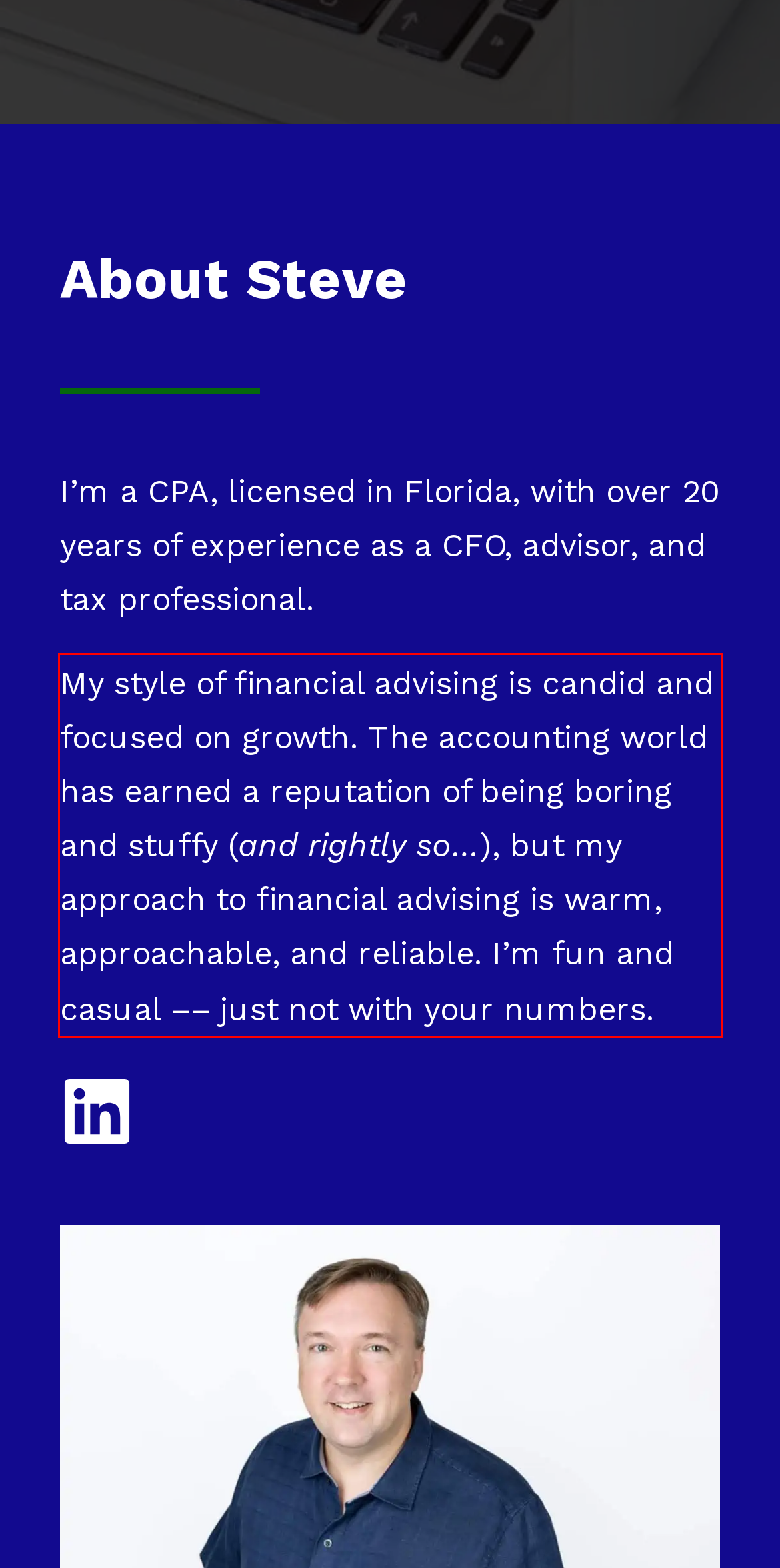You are provided with a webpage screenshot that includes a red rectangle bounding box. Extract the text content from within the bounding box using OCR.

My style of financial advising is candid and focused on growth. The accounting world has earned a reputation of being boring and stuffy (and rightly so…), but my approach to financial advising is warm, approachable, and reliable. I’m fun and casual –– just not with your numbers.